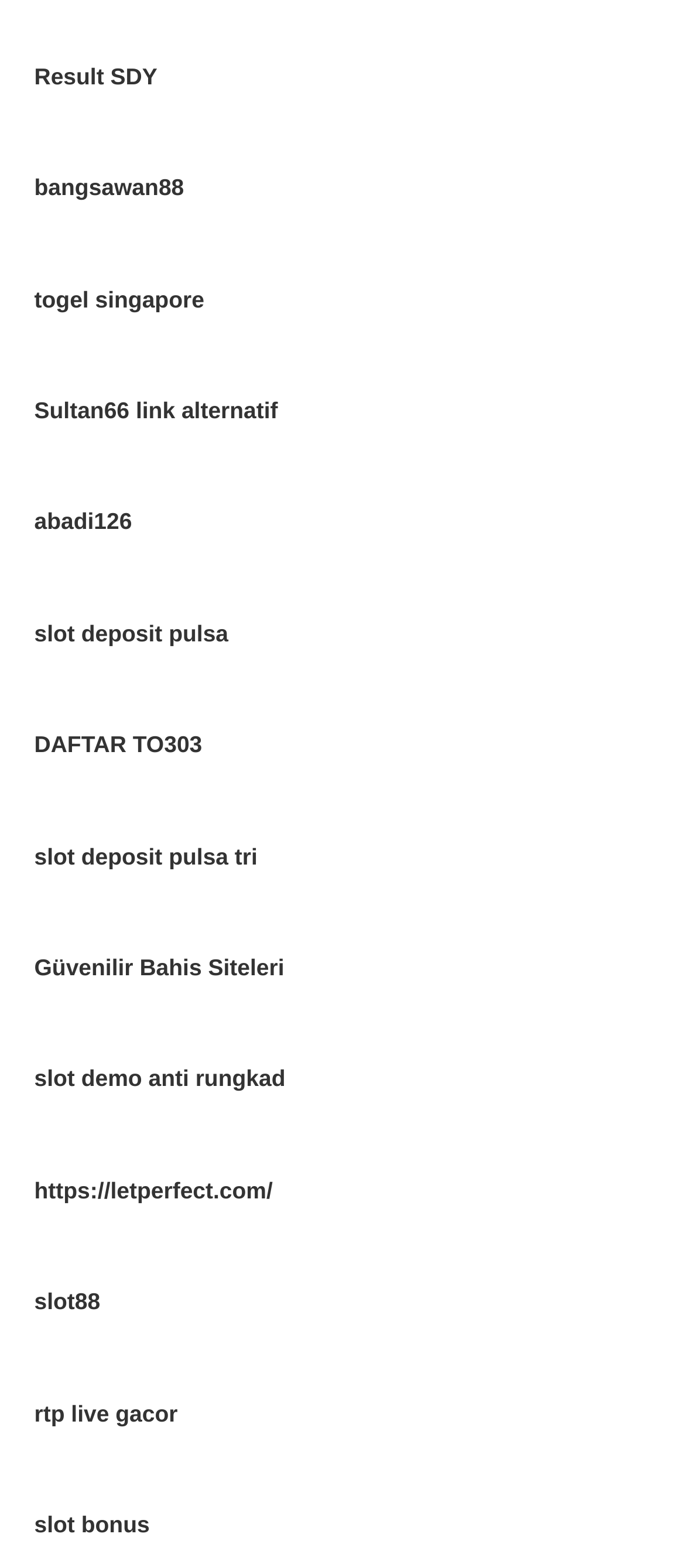Determine the coordinates of the bounding box that should be clicked to complete the instruction: "go to Sultan66 link alternatif". The coordinates should be represented by four float numbers between 0 and 1: [left, top, right, bottom].

[0.05, 0.253, 0.406, 0.27]